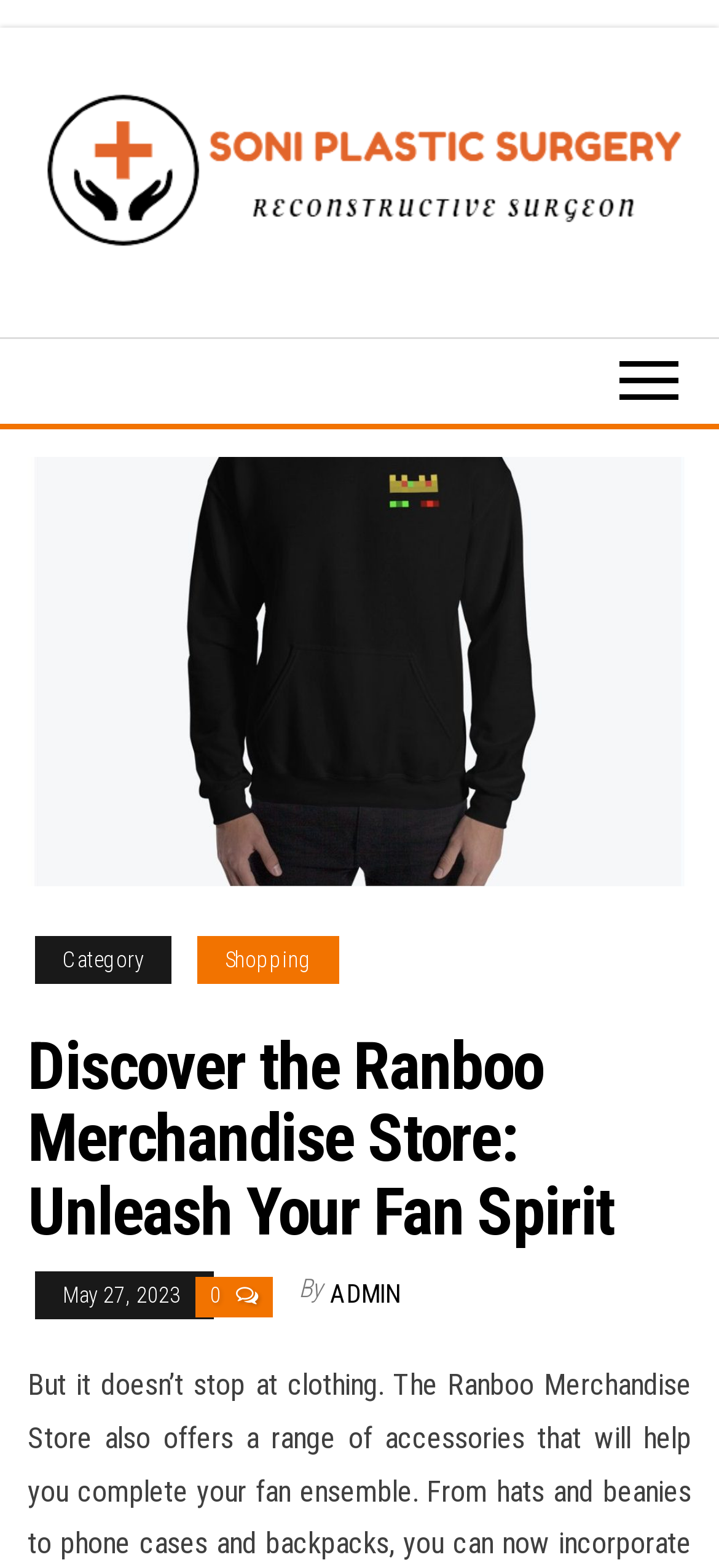By analyzing the image, answer the following question with a detailed response: What is the purpose of the button?

I found a button with no text or description, so I couldn't determine its purpose.